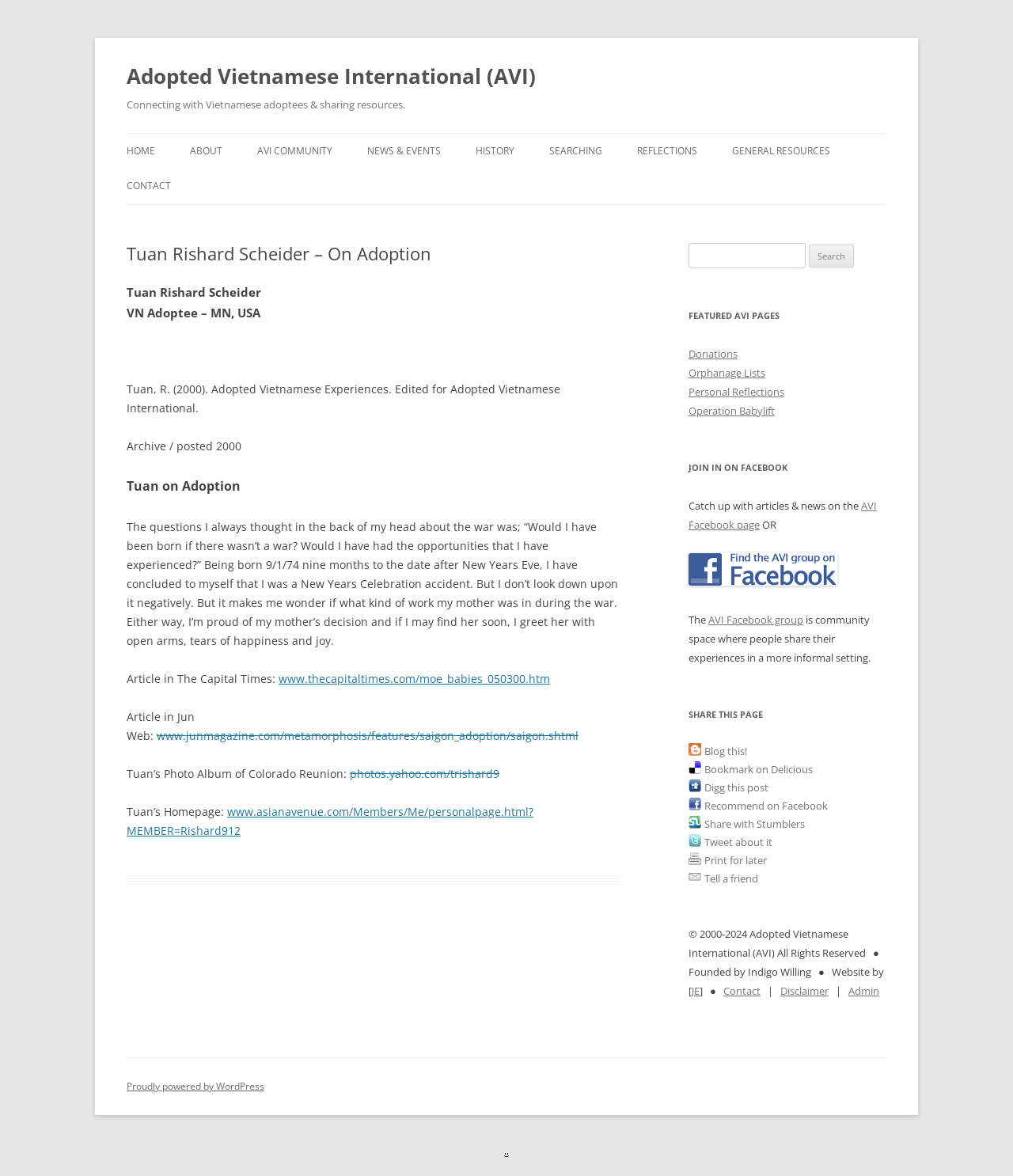What is the purpose of the search box?
Give a one-word or short-phrase answer derived from the screenshot.

To search the website